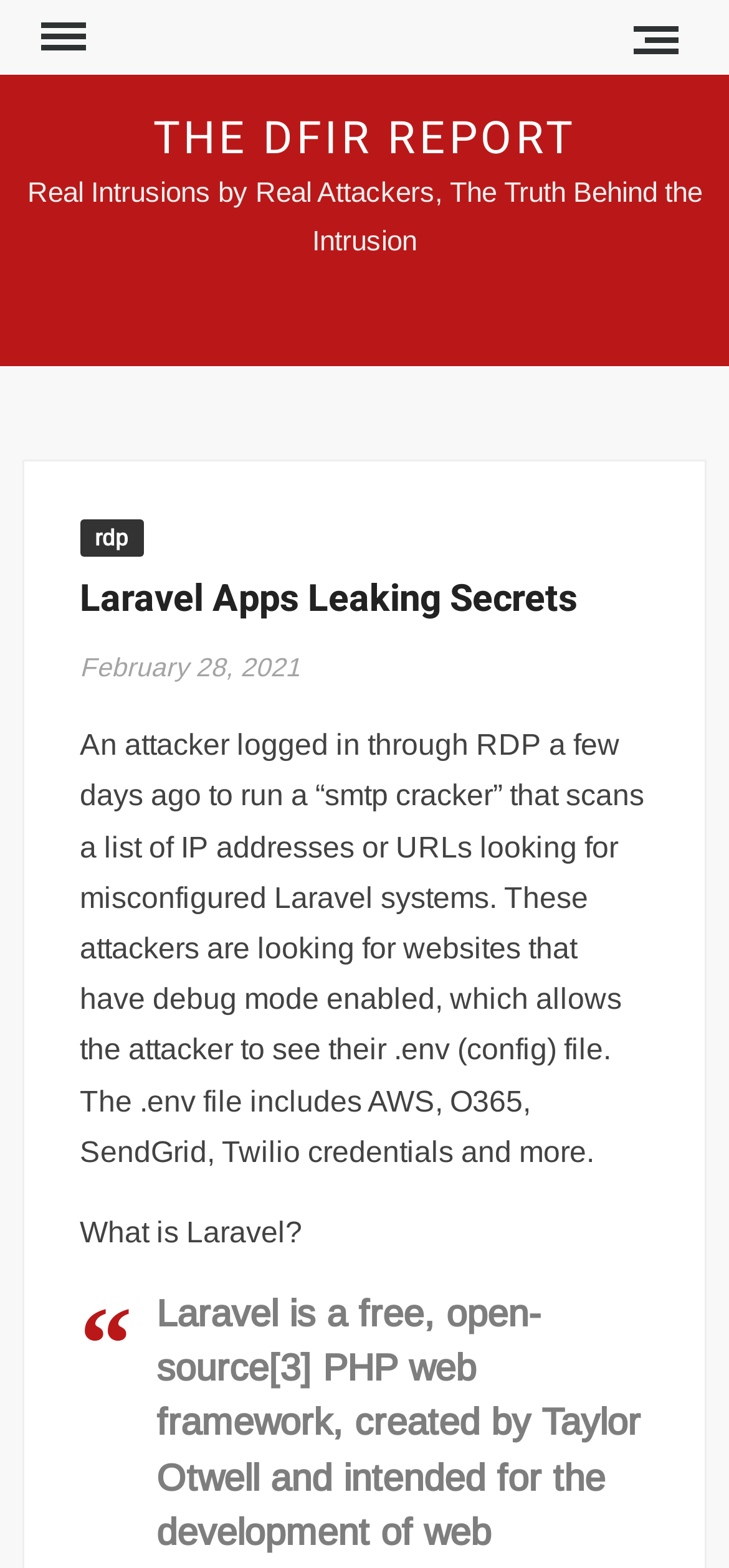Provide the bounding box coordinates for the specified HTML element described in this description: "February 28, 2021". The coordinates should be four float numbers ranging from 0 to 1, in the format [left, top, right, bottom].

[0.109, 0.416, 0.412, 0.435]